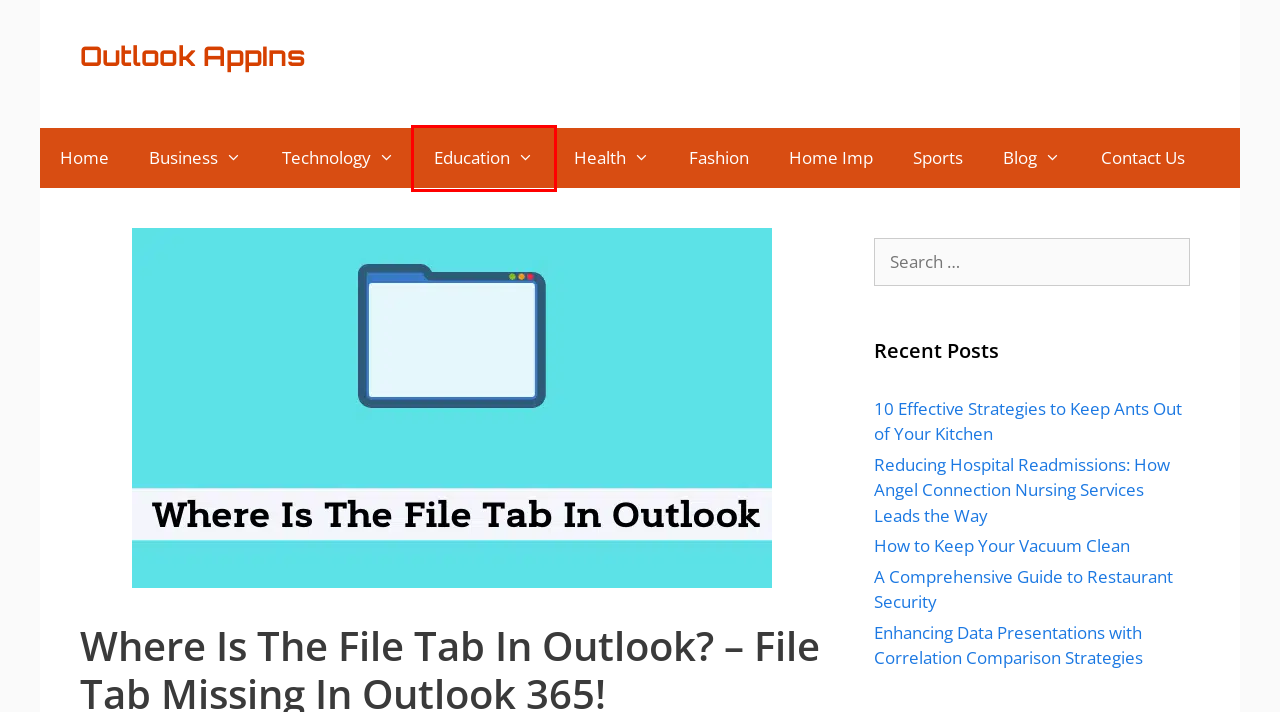Observe the screenshot of a webpage with a red bounding box around an element. Identify the webpage description that best fits the new page after the element inside the bounding box is clicked. The candidates are:
A. Reducing Hospital Readmissions: How Angel Connection Nursing Services Leads the Way
B. Business
C. Contact Us
D. Education
E. A Comprehensive Guide to Restaurant Security
F. 10 Effective Strategies to Keep Ants Out of Your Kitchen
G. Health
H. How to Keep Your Vacuum Clean

D